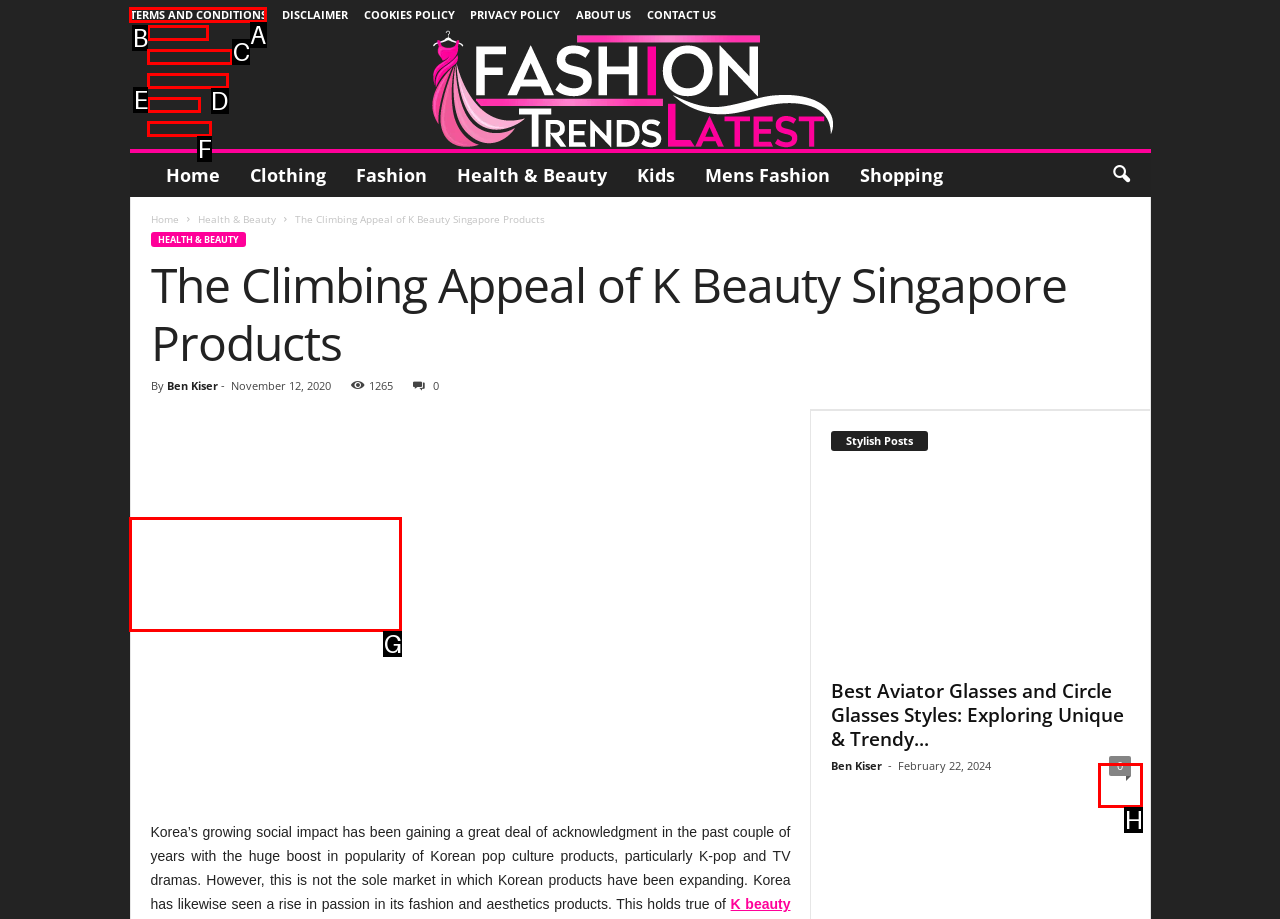Tell me which UI element to click to fulfill the given task: Click on the 'TERMS AND CONDITIONS' link. Respond with the letter of the correct option directly.

A